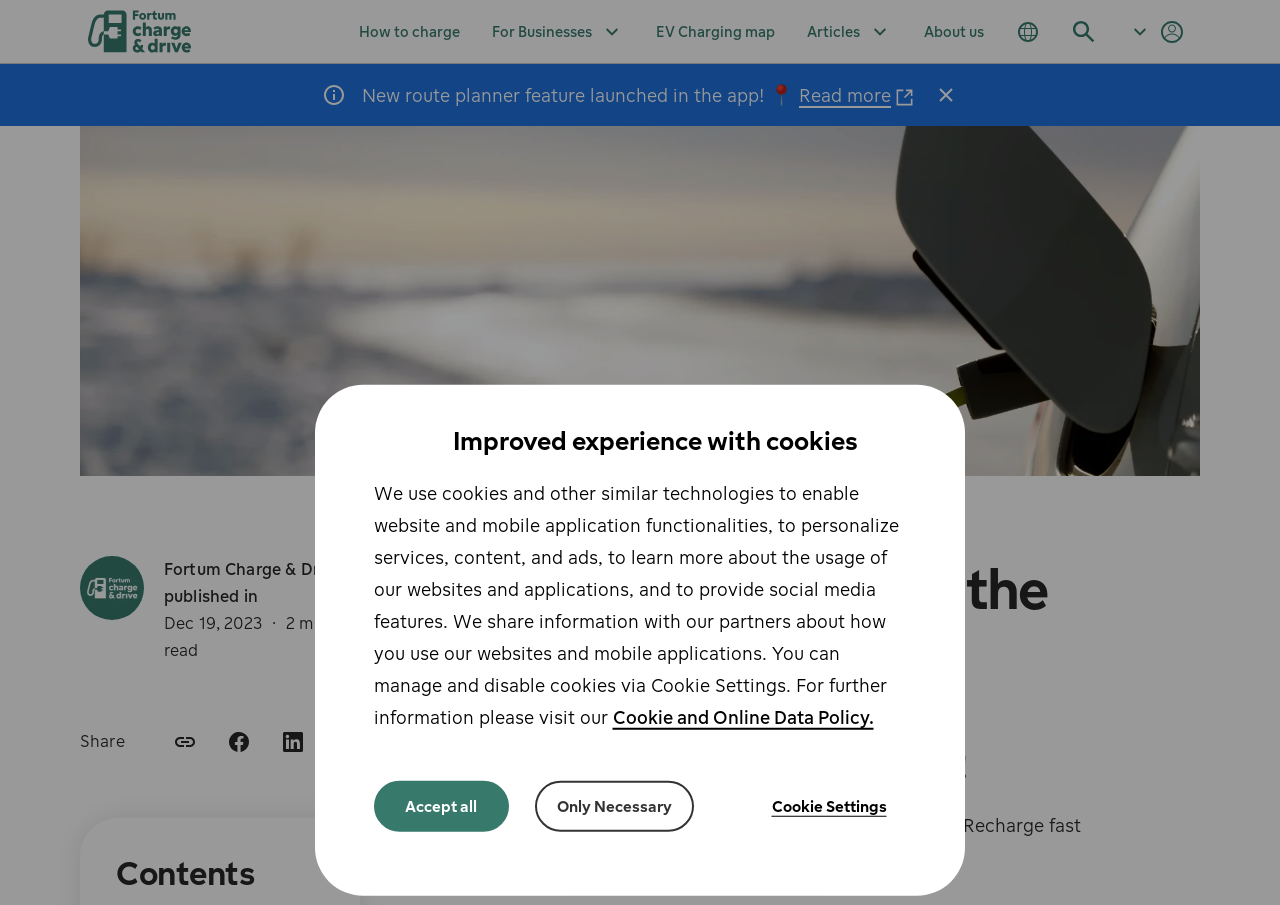Use one word or a short phrase to answer the question provided: 
What is the benefit of sharing articles on social media?

Not mentioned